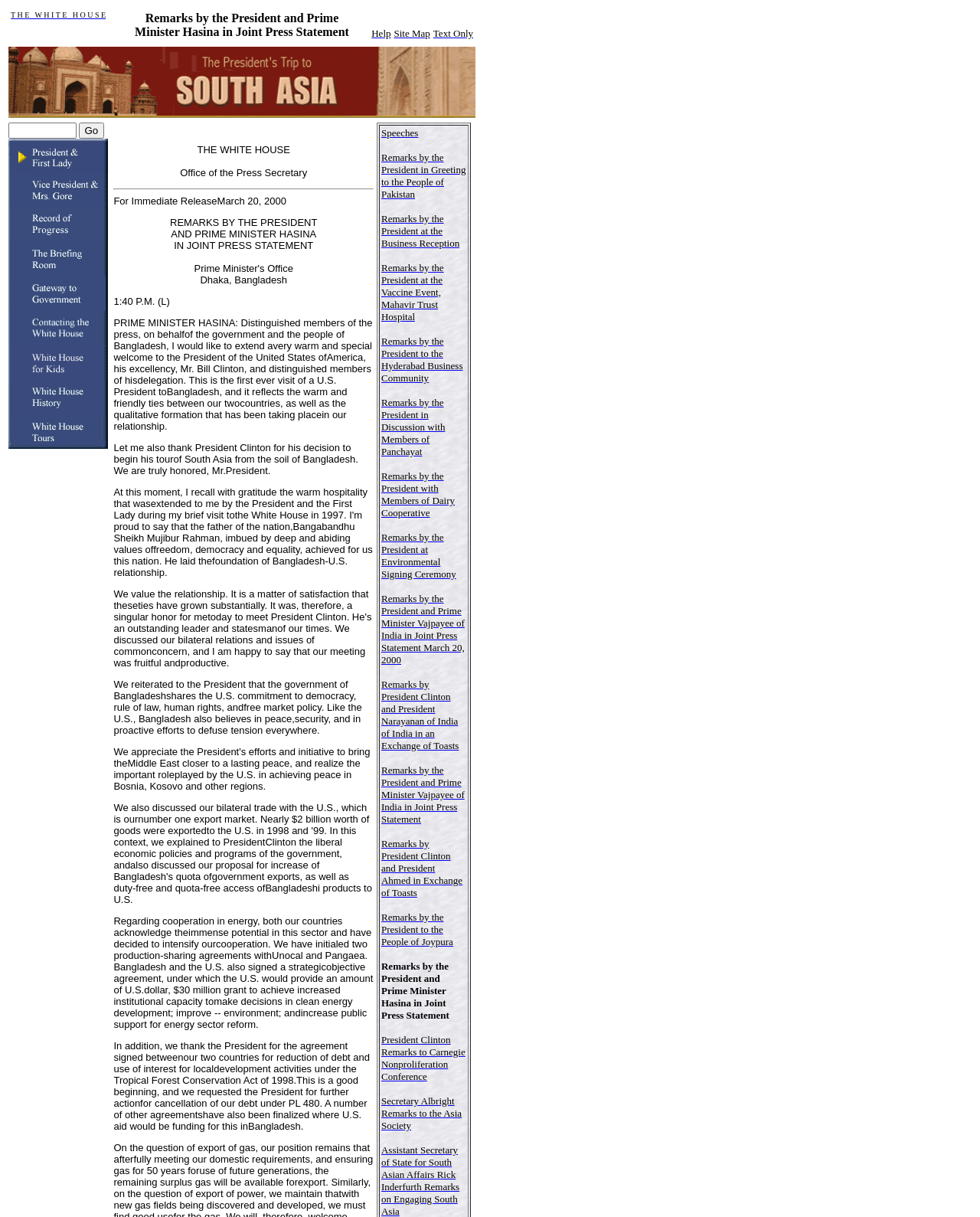Determine the bounding box coordinates of the element that should be clicked to execute the following command: "Read the 'Remarks by the President and Prime Minister Hasina in Joint Press Statement'".

[0.389, 0.789, 0.459, 0.839]